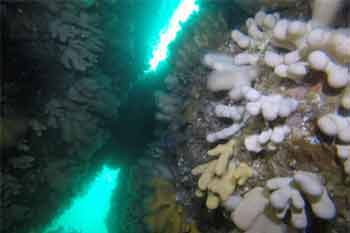Respond to the question below with a concise word or phrase:
What is the source of the turquoise light in the background?

A potential opening or gap in the rock